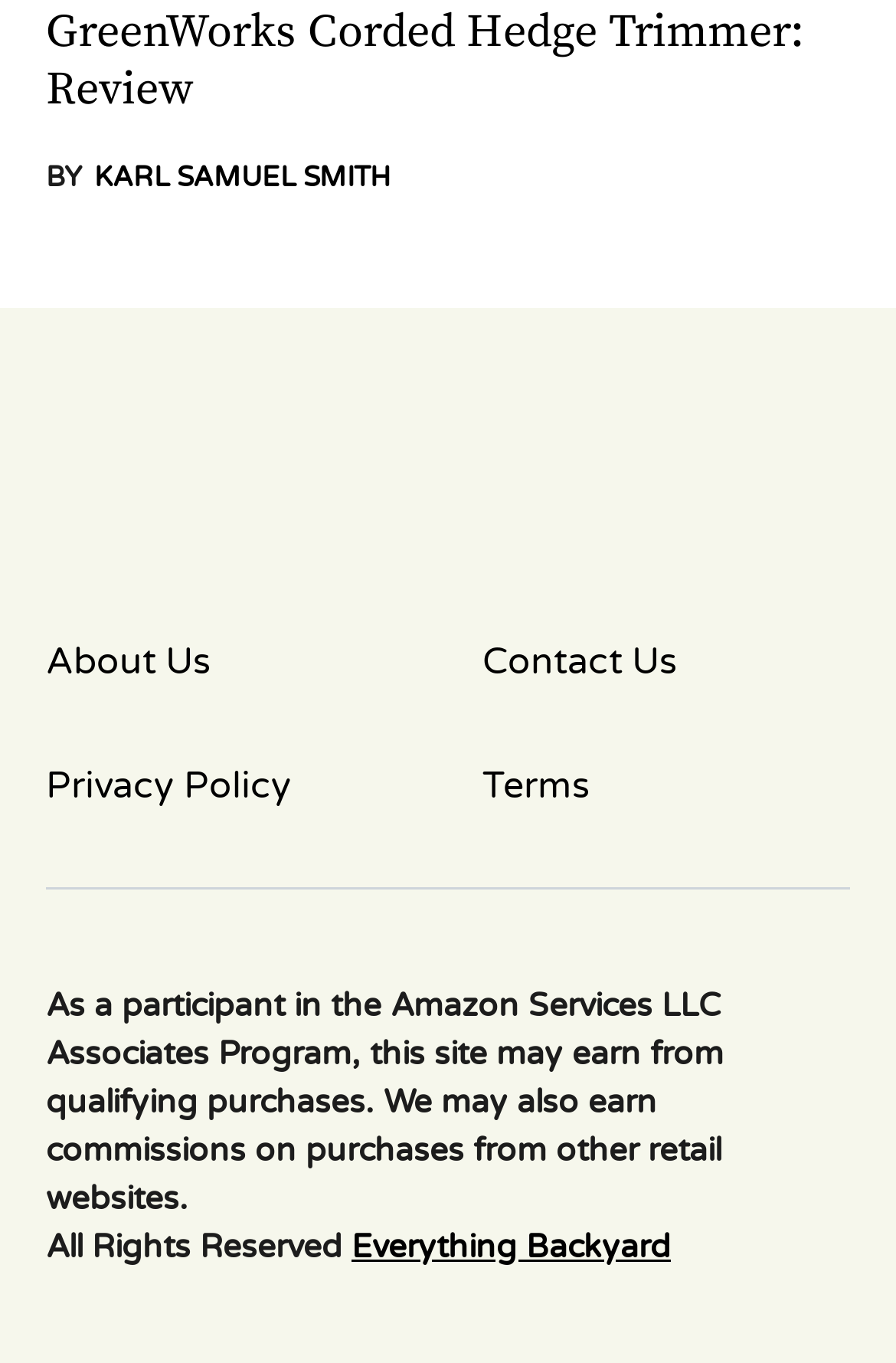Find the bounding box coordinates of the element I should click to carry out the following instruction: "Read the 'About Us' page".

[0.051, 0.465, 0.462, 0.505]